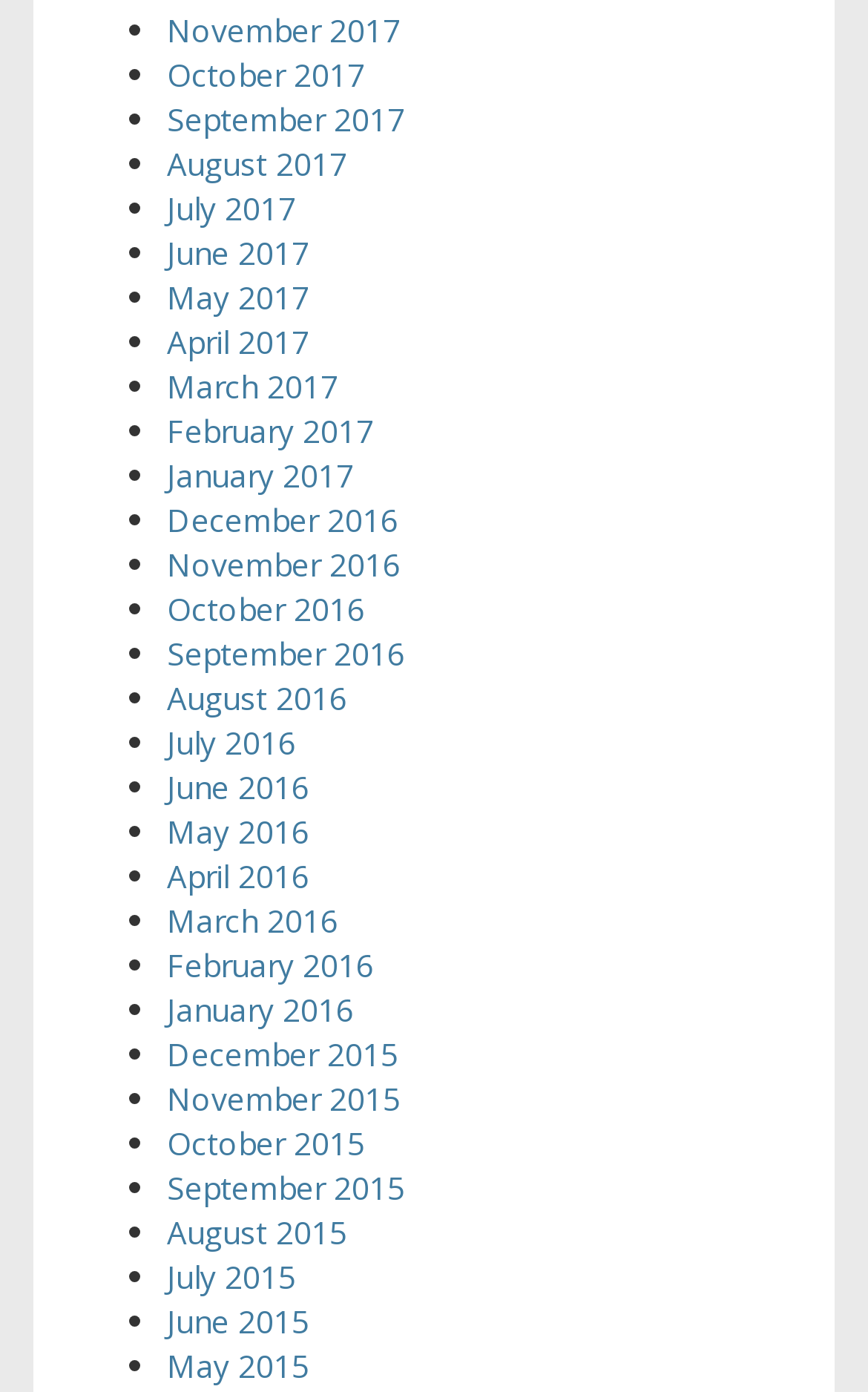What is the purpose of the list markers '•'?
Based on the screenshot, give a detailed explanation to answer the question.

The list markers '•' are used to separate each link in the list, making it easier to read and distinguish between different months.